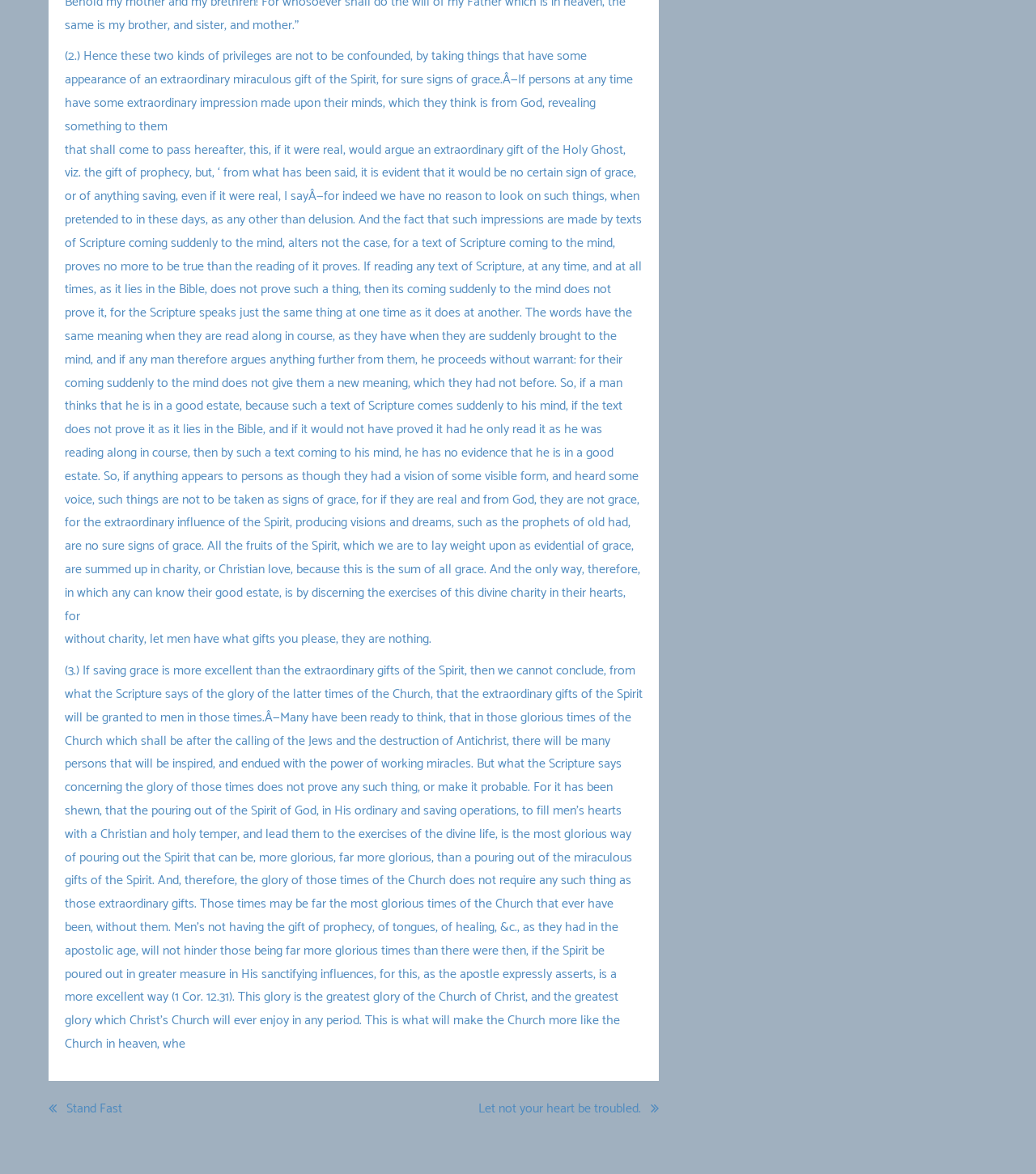Identify the bounding box of the UI element that matches this description: "Stand Fast".

[0.048, 0.92, 0.118, 0.937]